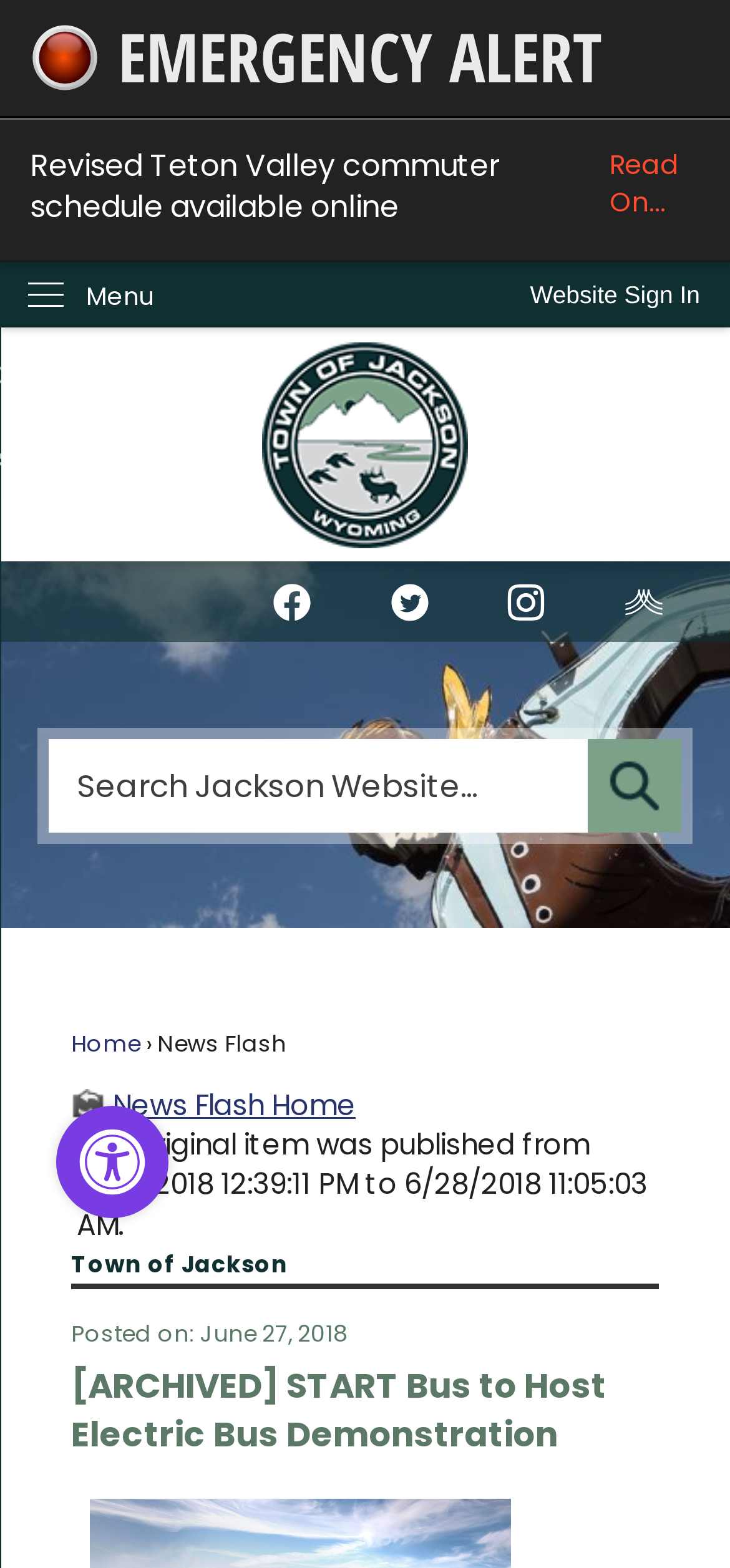Find the bounding box of the element with the following description: "Main Menu Menu". The coordinates must be four float numbers between 0 and 1, formatted as [left, top, right, bottom].

None